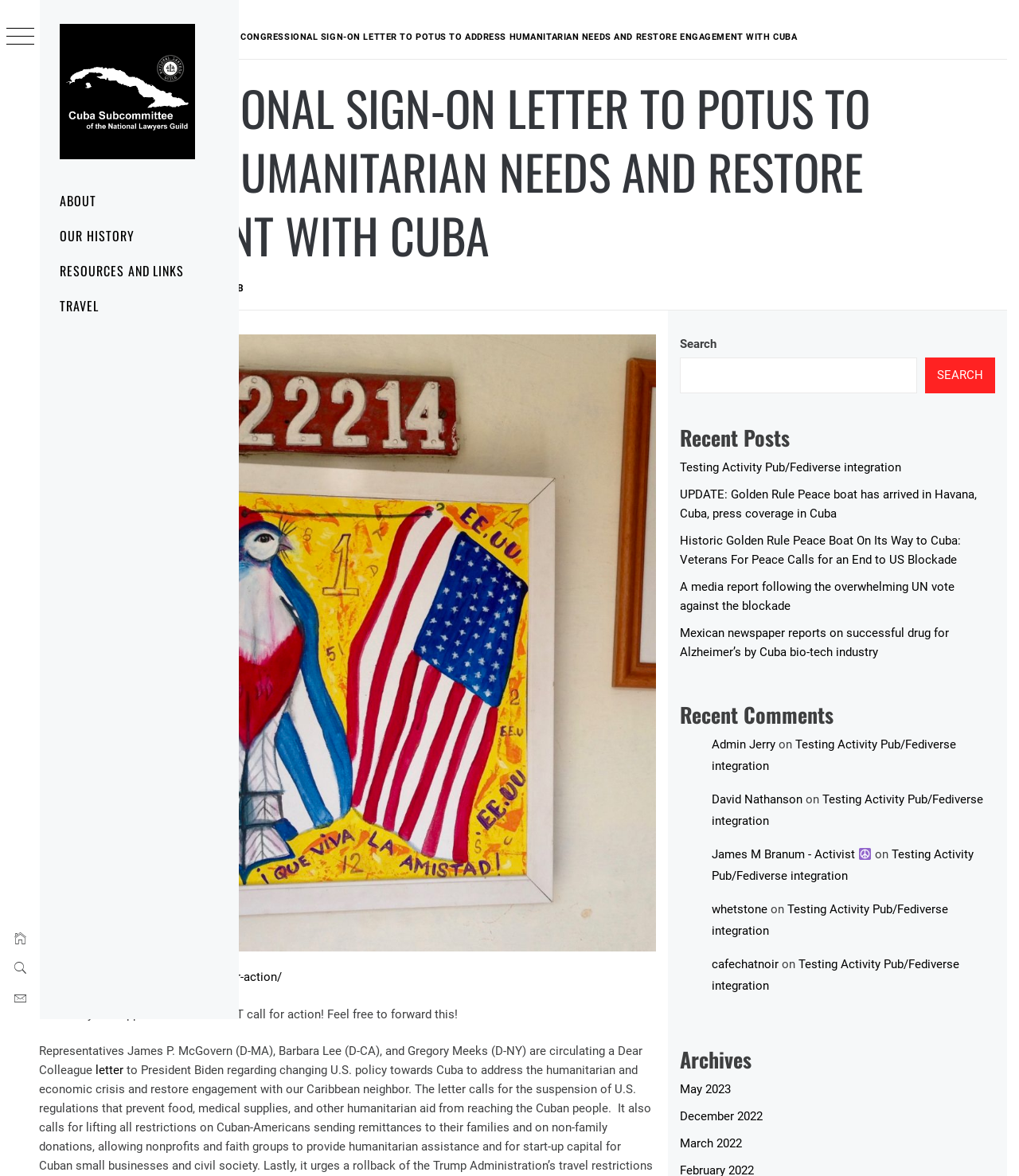What is the name of the organization?
Please respond to the question thoroughly and include all relevant details.

I found the answer by looking at the logo and the text 'CUBA SUB-COMMITTTEE OF THE NATIONAL LAWYERS GUILD' which suggests that the organization is the National Lawyers Guild.